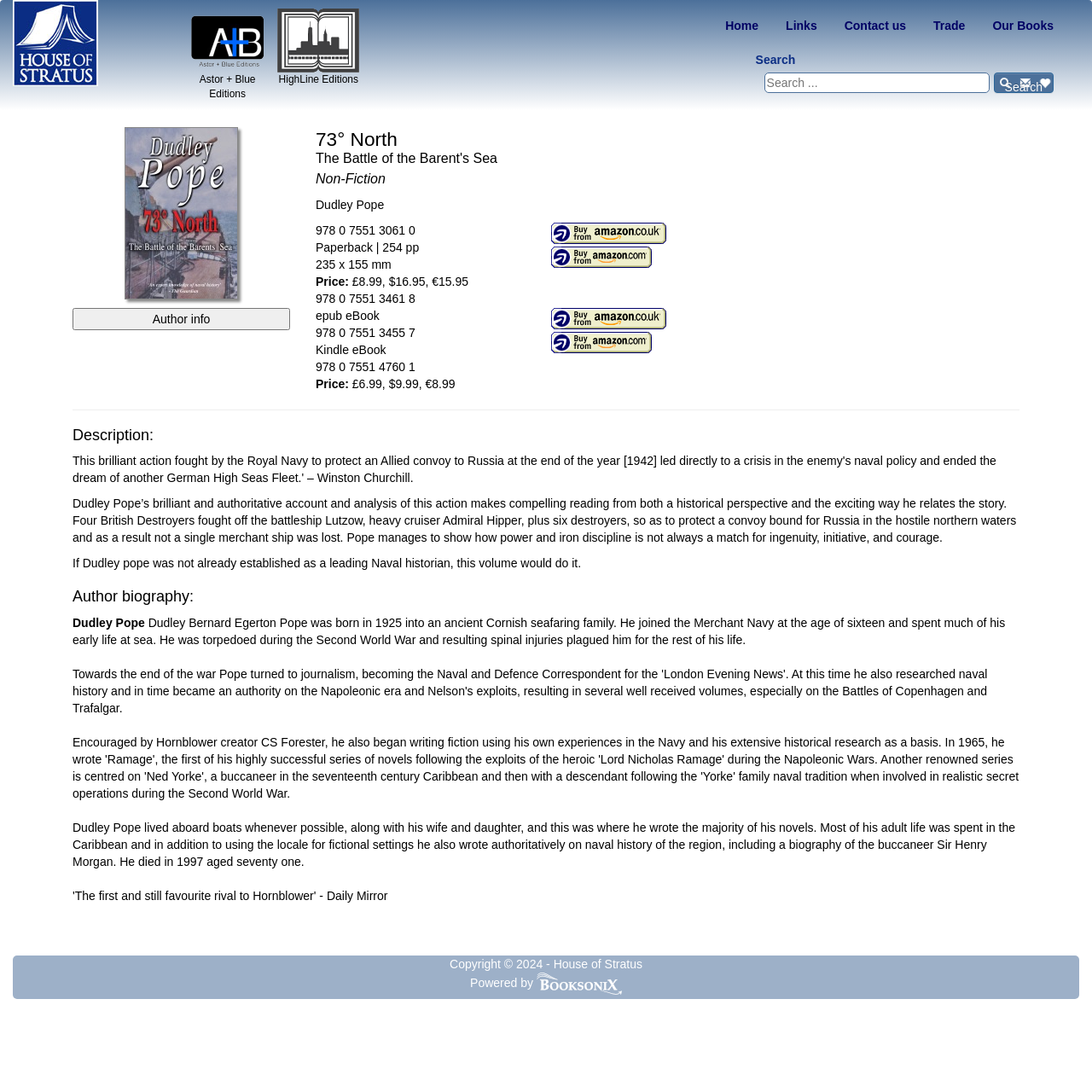Identify the bounding box coordinates for the UI element described as: "parent_node: Search name="q" placeholder="Search ..."".

[0.7, 0.066, 0.906, 0.085]